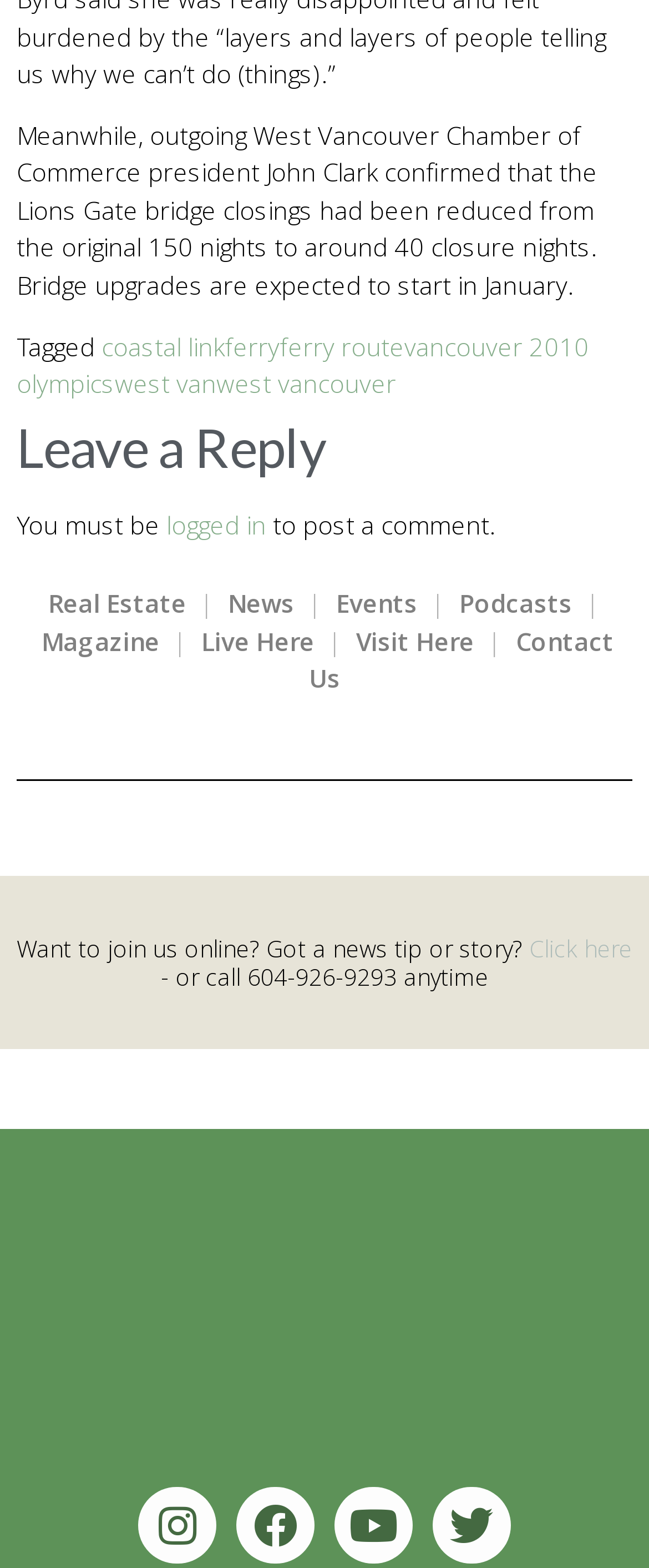How many links are there in the navigation menu?
Please respond to the question with a detailed and informative answer.

The navigation menu can be identified by the links with y1 coordinates around 0.374. There are 7 links in this menu: 'Real Estate', 'News', 'Events', 'Podcasts', 'Magazine', 'Live Here', and 'Visit Here'.